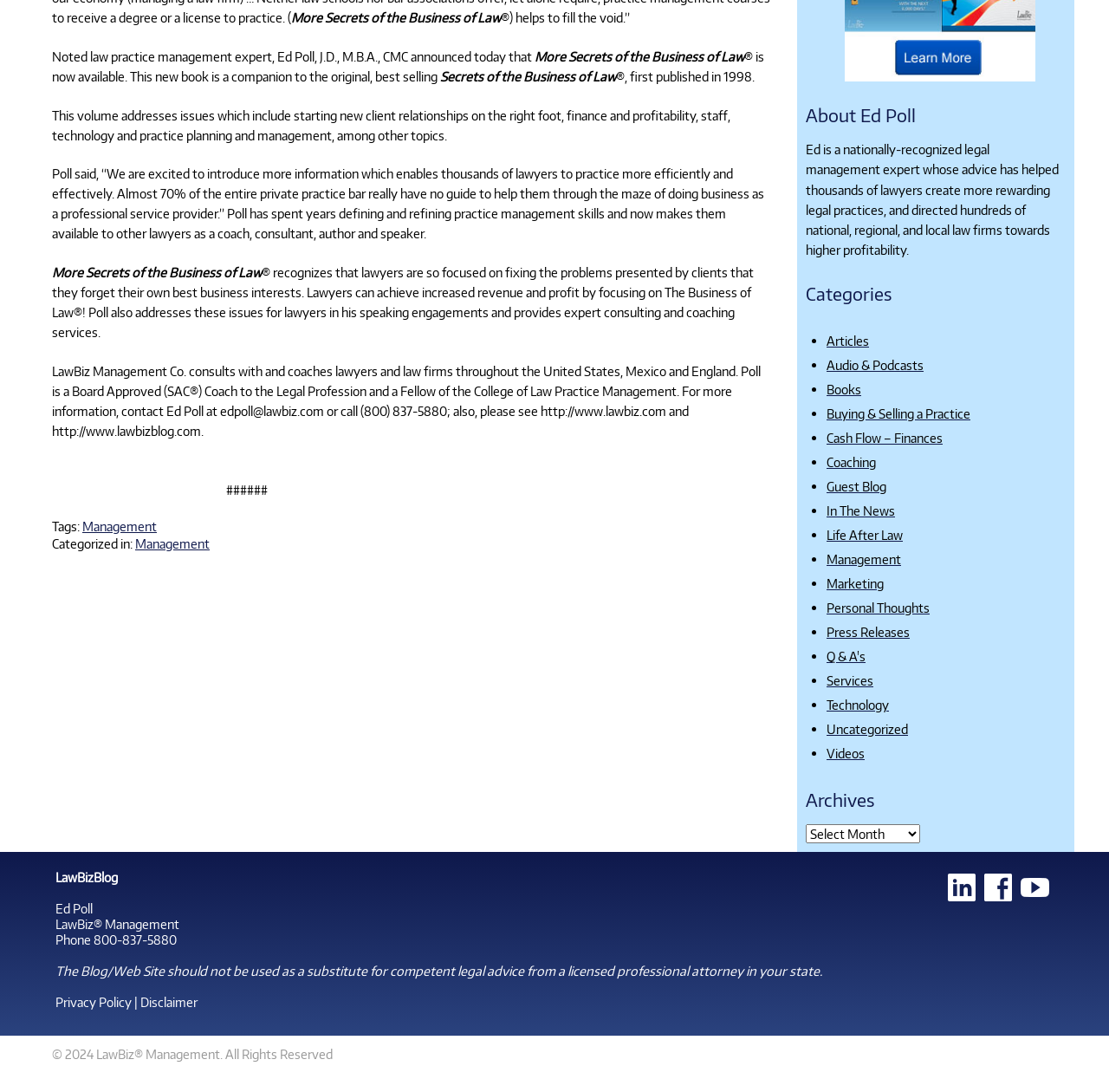Find and provide the bounding box coordinates for the UI element described here: "LawBiz® Management". The coordinates should be given as four float numbers between 0 and 1: [left, top, right, bottom].

[0.05, 0.839, 0.162, 0.853]